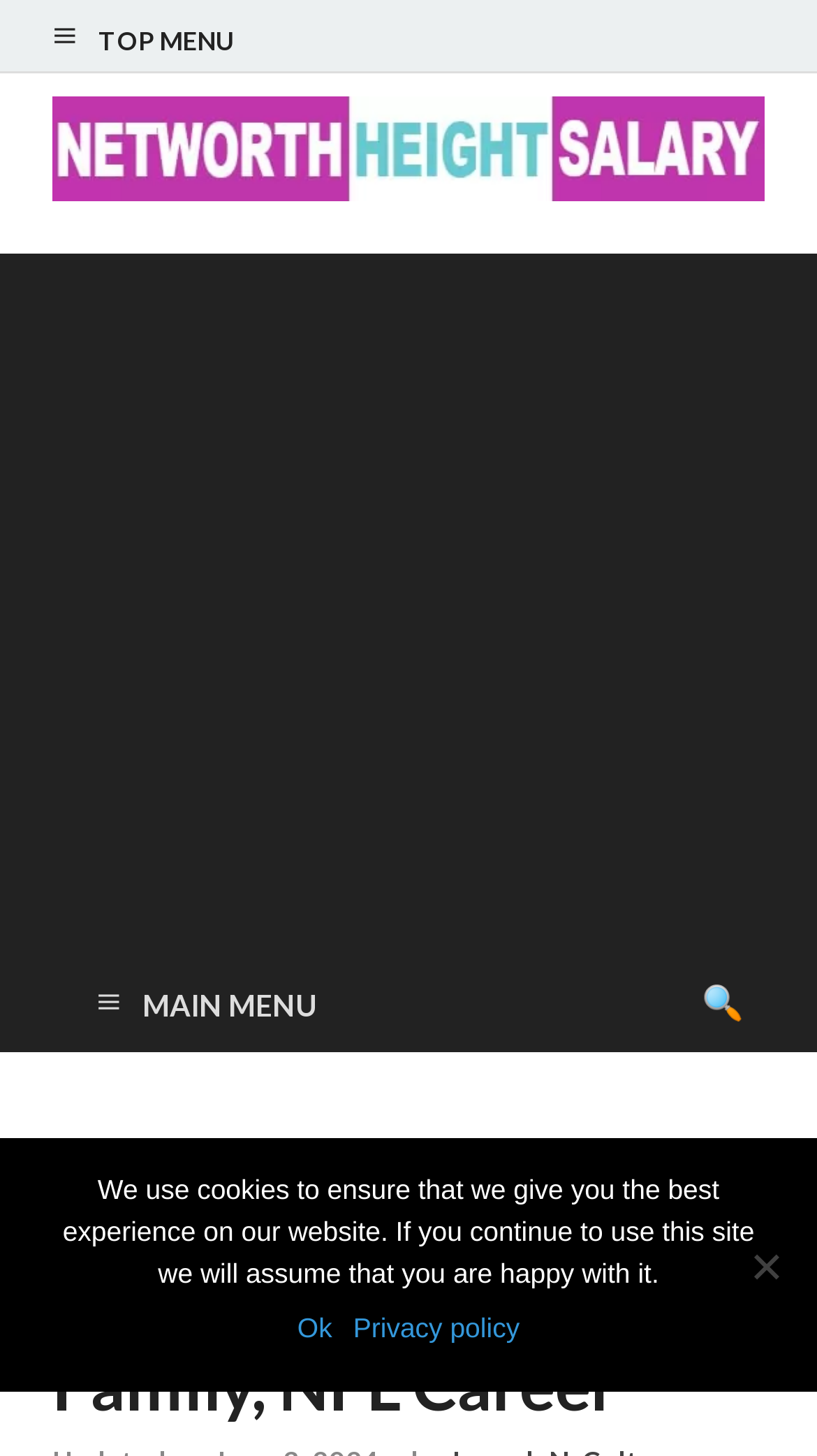Analyze the image and provide a detailed answer to the question: What is the name of the American football player?

The name of the American football player can be found in the main heading of the webpage, which is 'Barkevious Mingo Bio, Height, Measurements, Family, NFL Career - Networth Height Salary'.